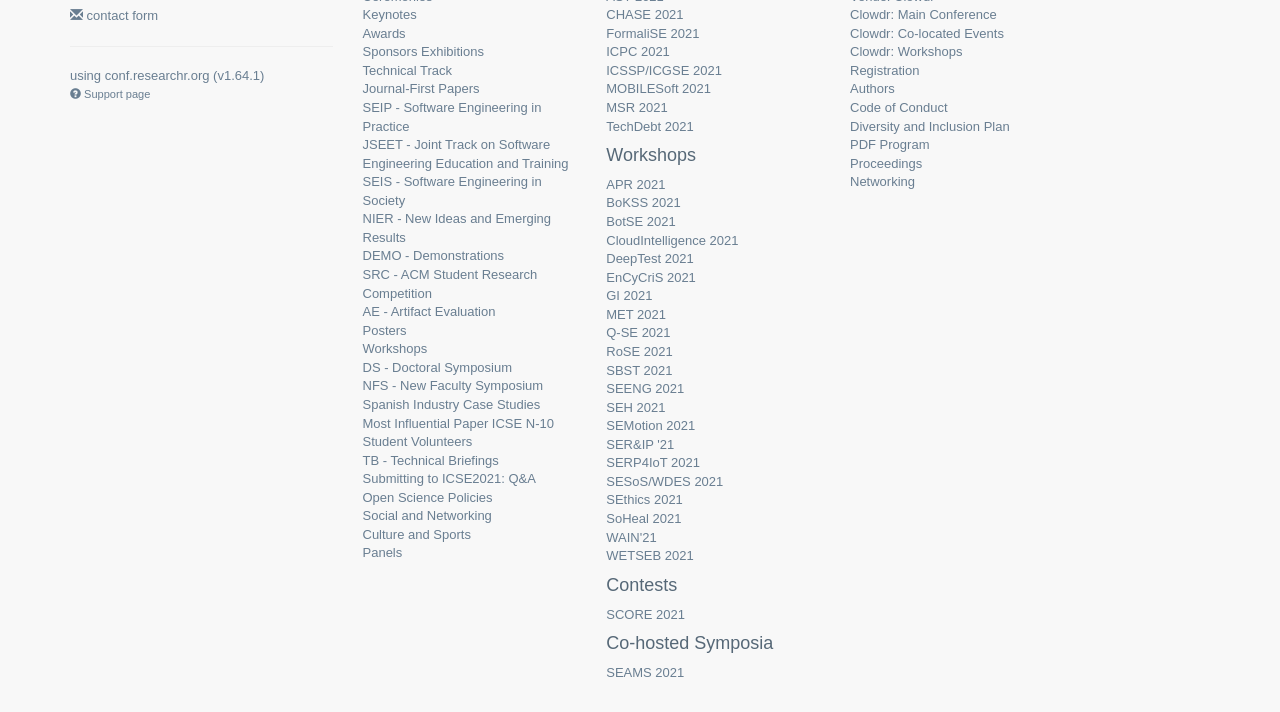What is the text of the first link on the webpage?
Based on the screenshot, provide a one-word or short-phrase response.

Contact form